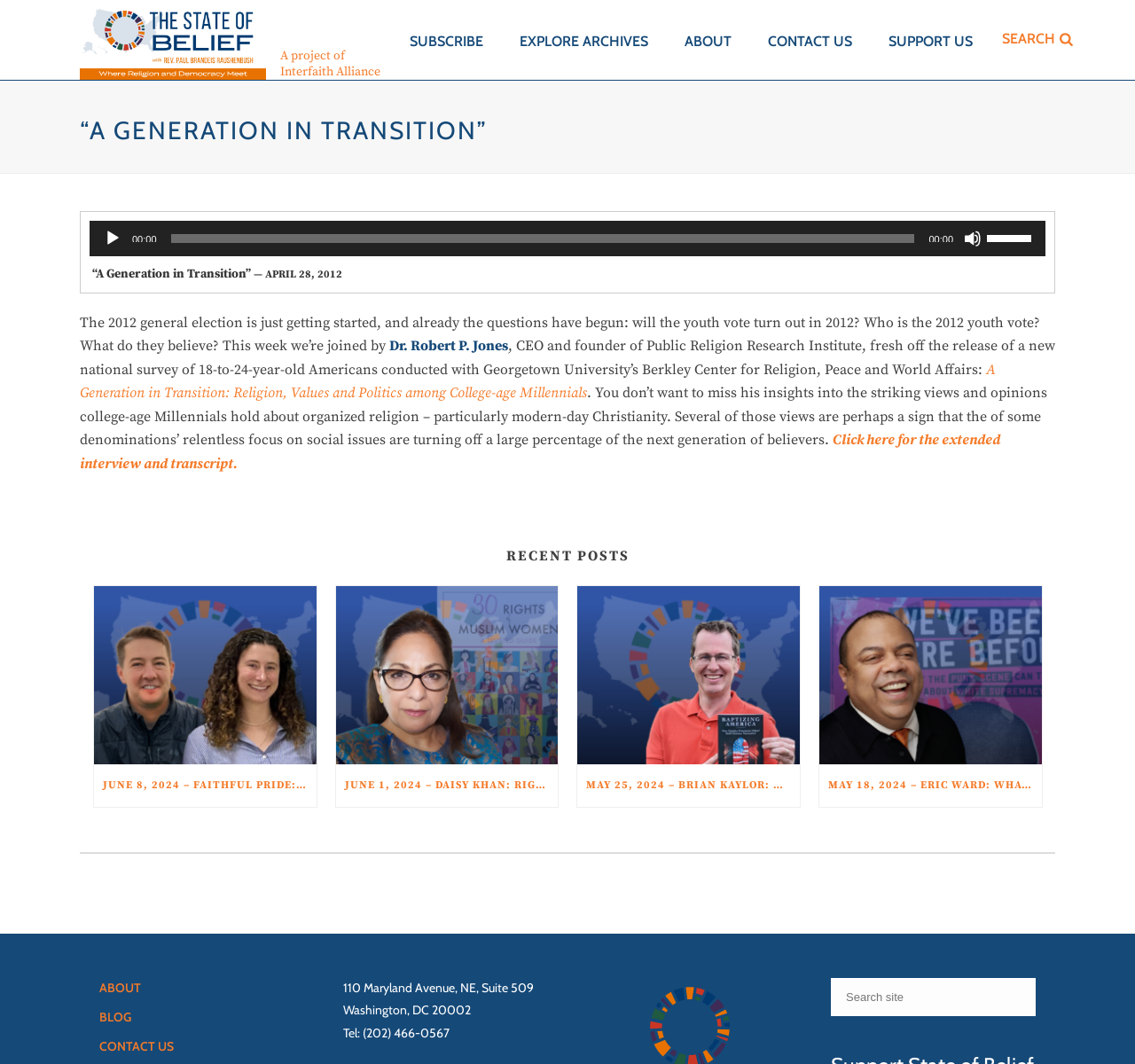Identify the title of the webpage and provide its text content.

“A GENERATION IN TRANSITION”